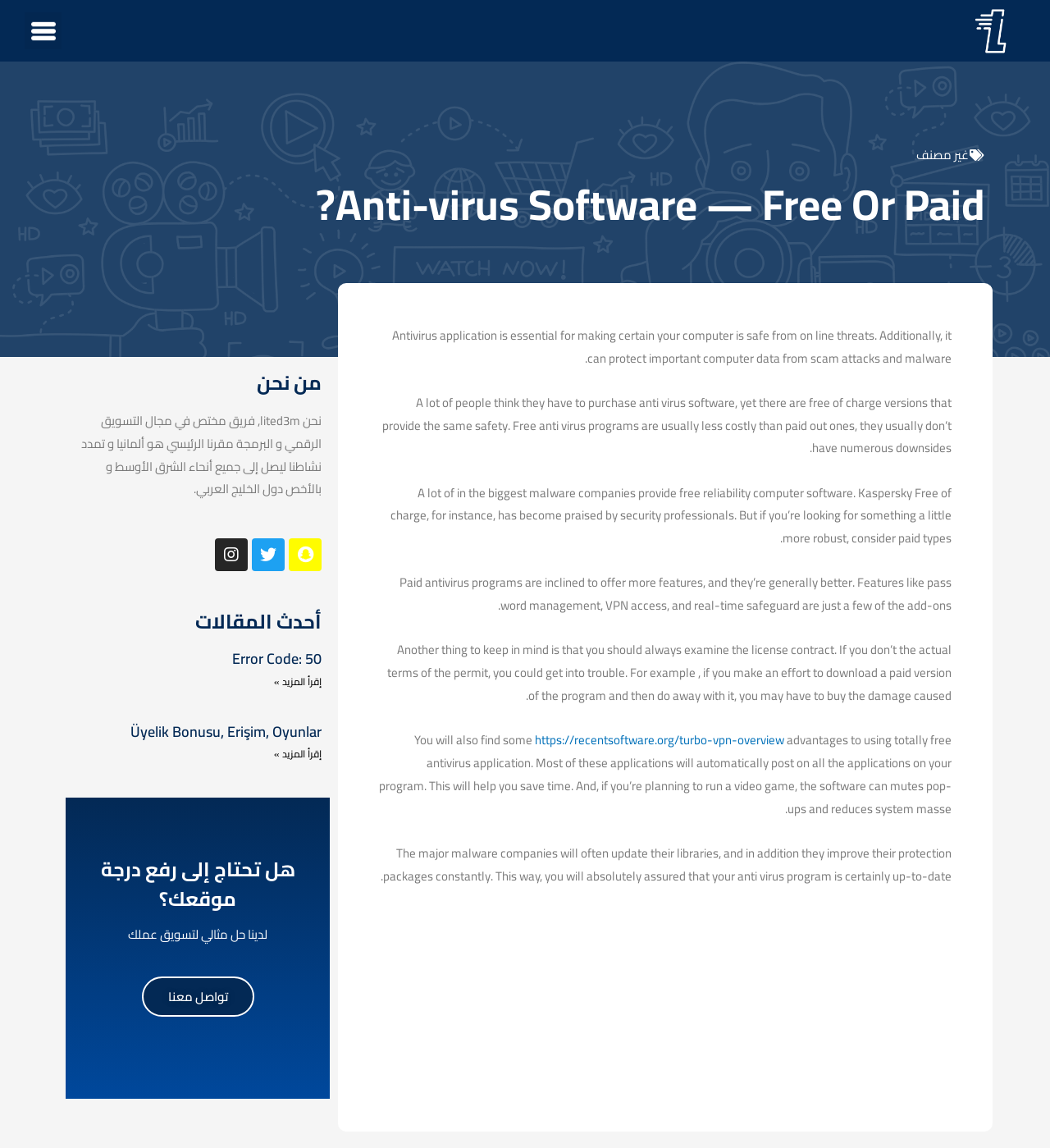Can you identify and provide the main heading of the webpage?

Anti-virus Software — Free Or Paid?